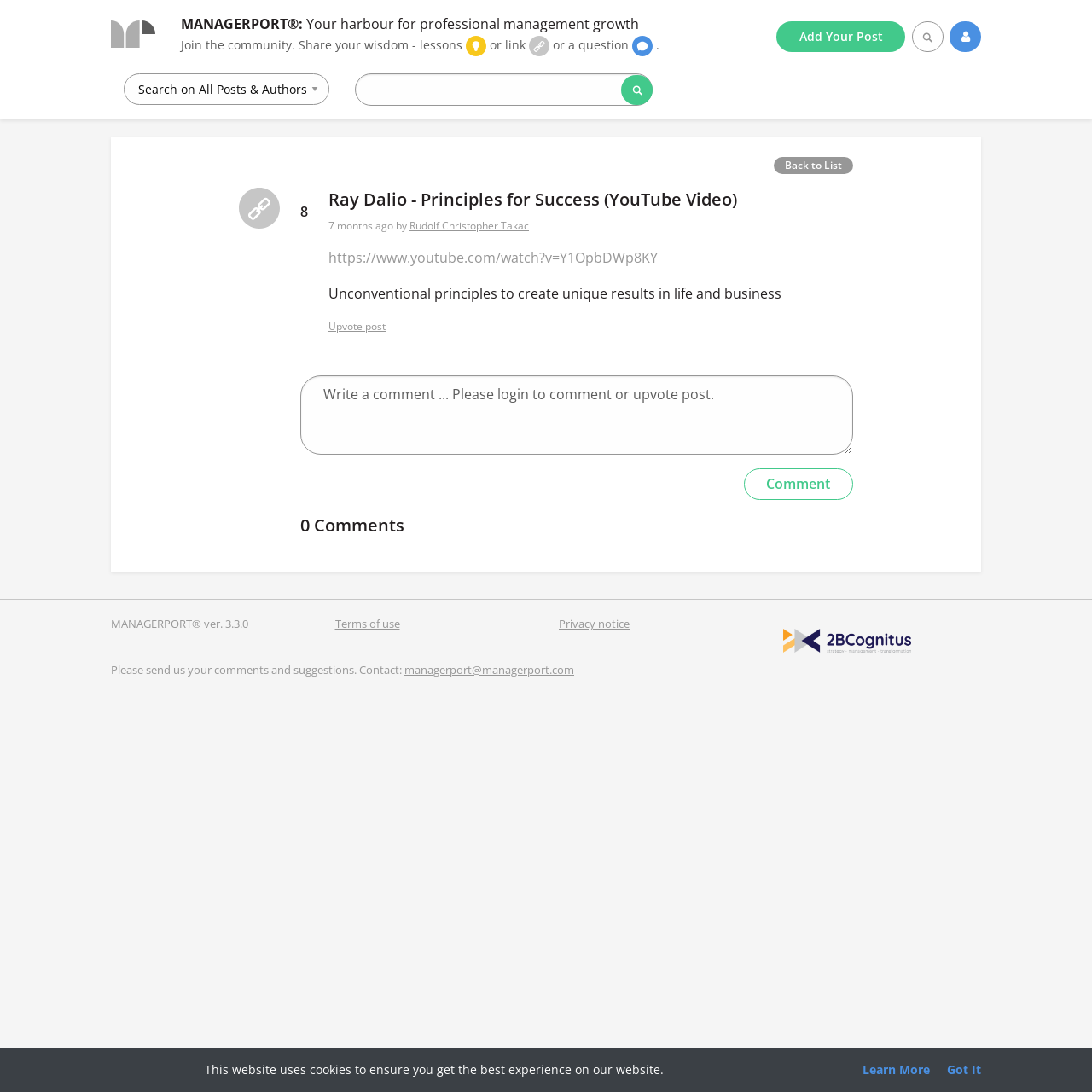Find the bounding box coordinates of the element's region that should be clicked in order to follow the given instruction: "Write a comment". The coordinates should consist of four float numbers between 0 and 1, i.e., [left, top, right, bottom].

[0.275, 0.343, 0.781, 0.416]